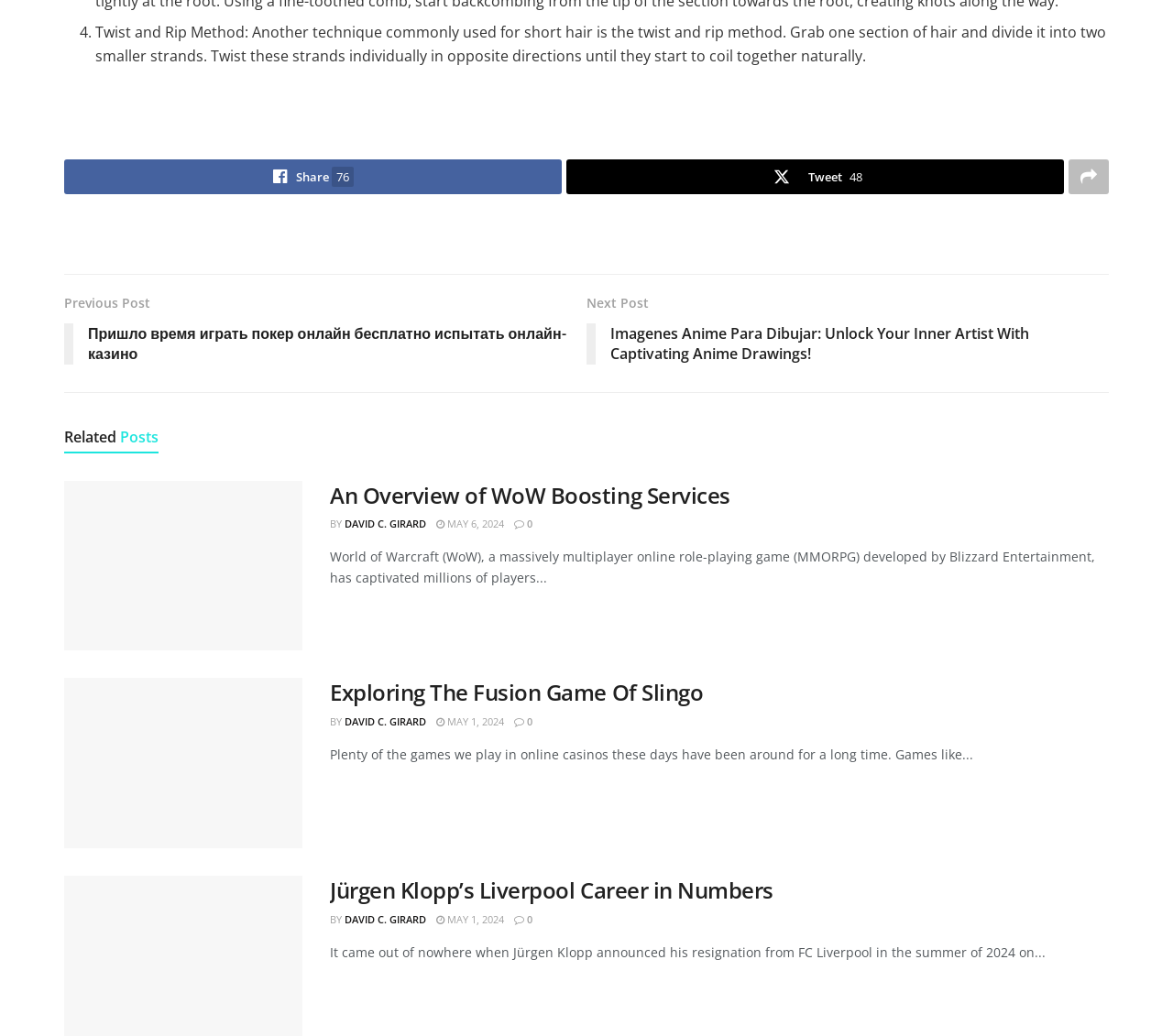Given the element description: "Tweet48", predict the bounding box coordinates of this UI element. The coordinates must be four float numbers between 0 and 1, given as [left, top, right, bottom].

[0.483, 0.154, 0.907, 0.187]